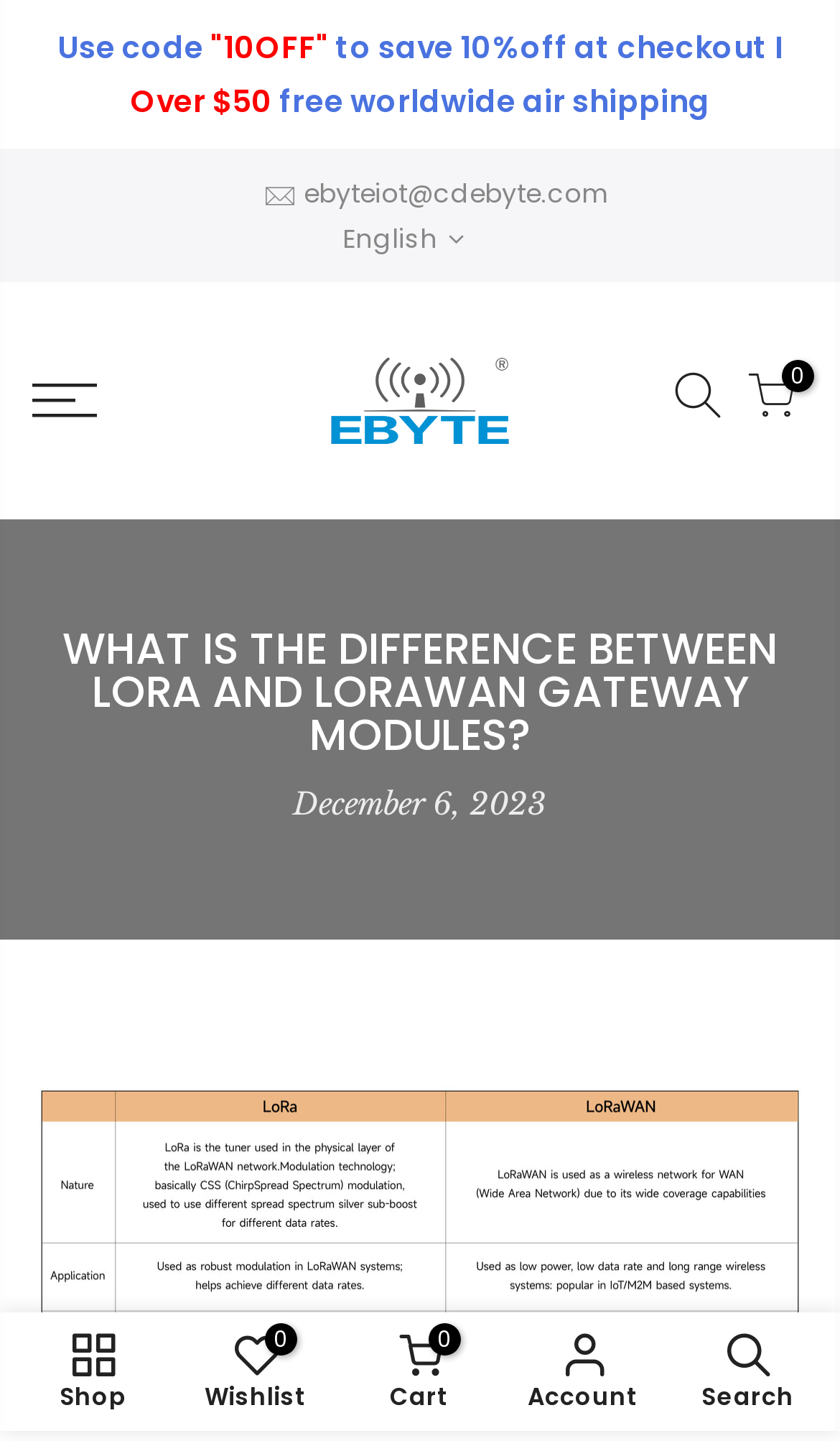What is the language of the webpage?
Provide a short answer using one word or a brief phrase based on the image.

English